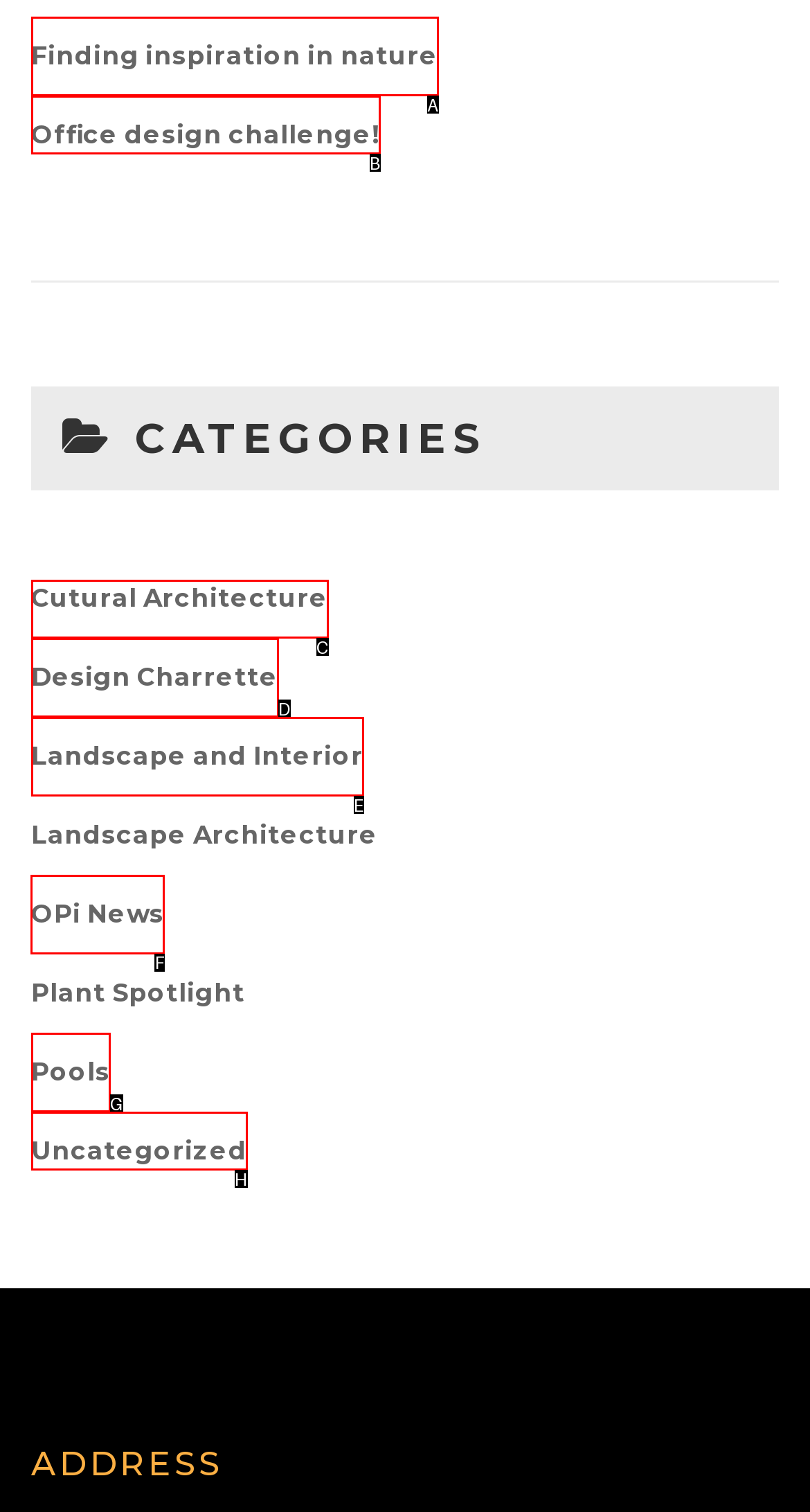Specify which UI element should be clicked to accomplish the task: View the latest news from OPi News. Answer with the letter of the correct choice.

F